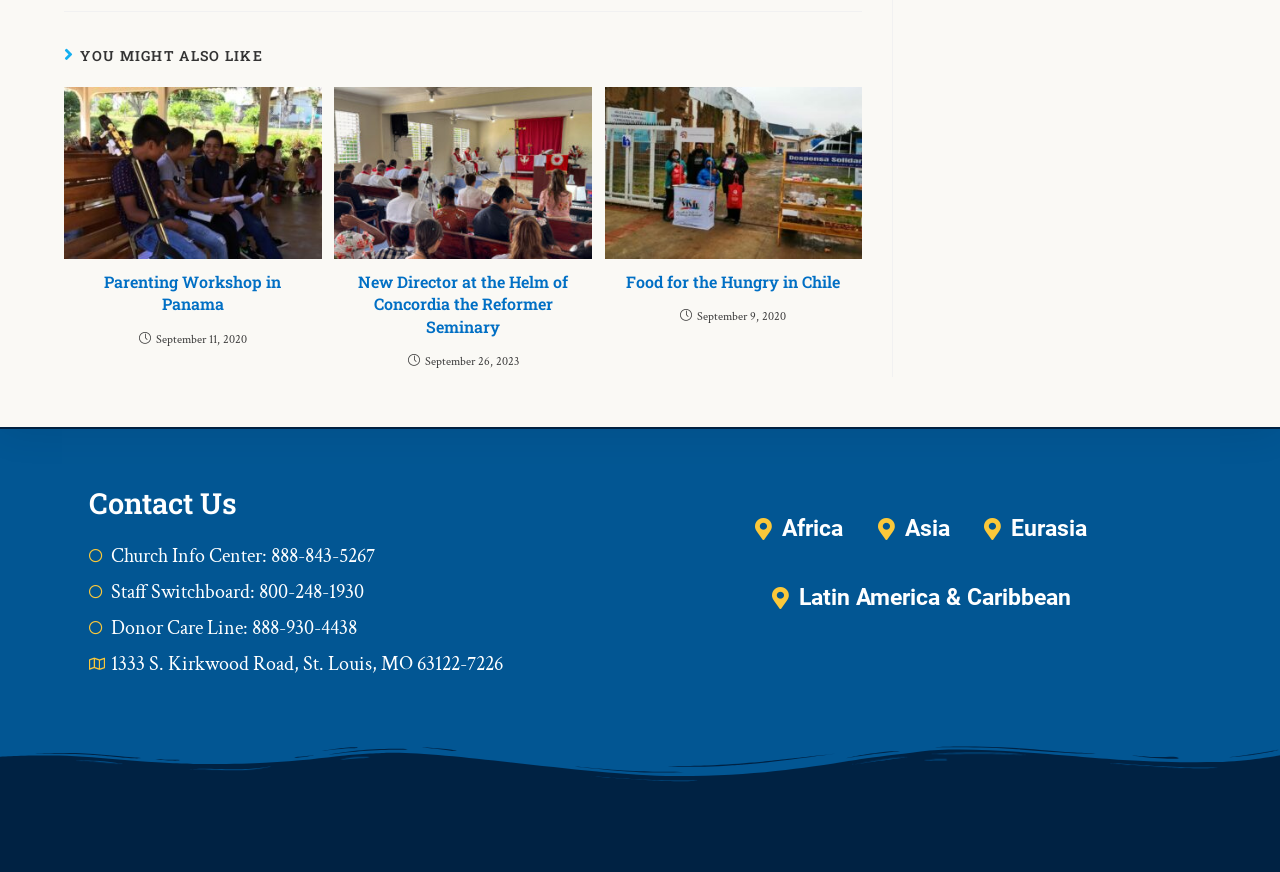How many articles are on this webpage?
Based on the visual content, answer with a single word or a brief phrase.

3